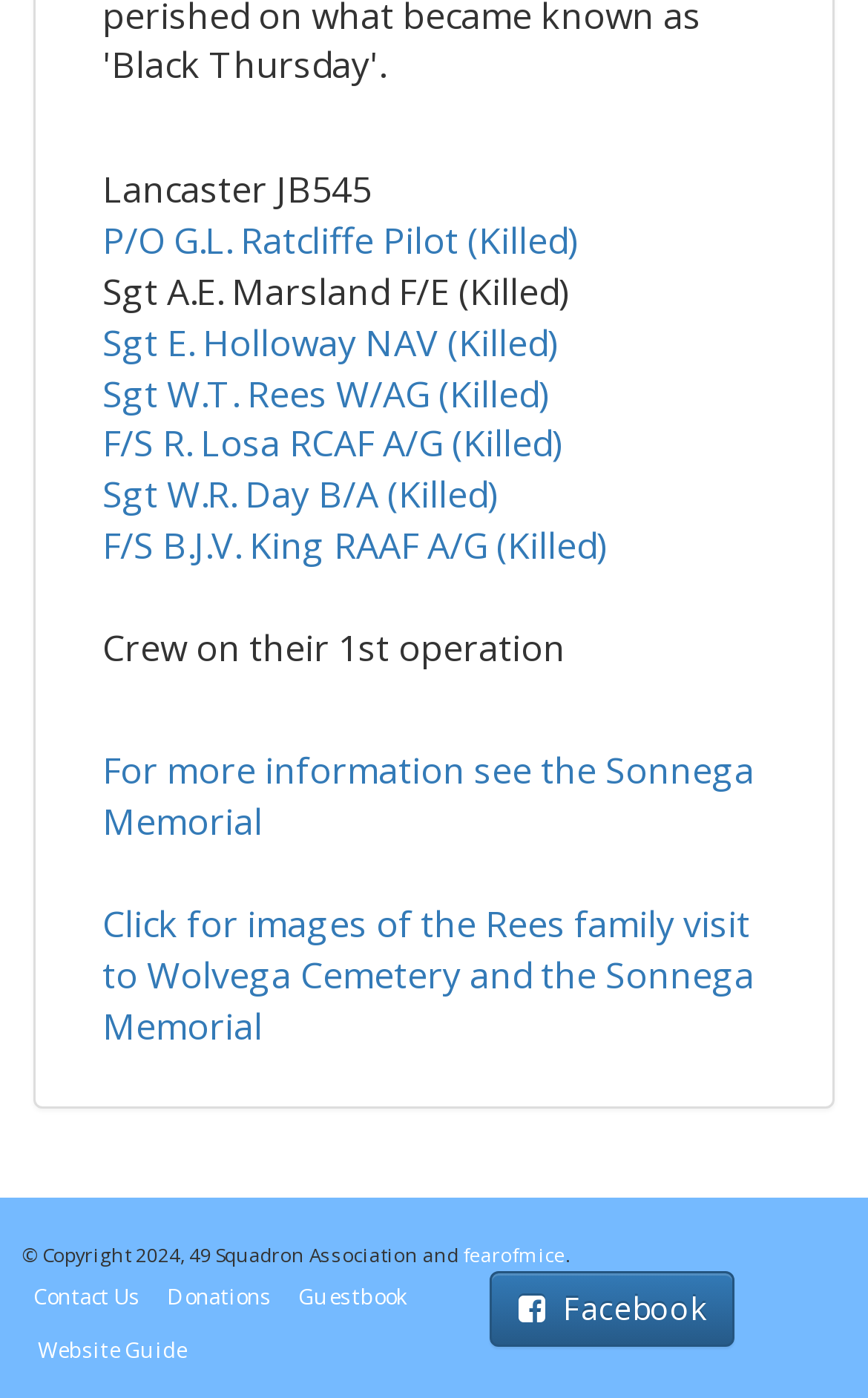How many crew members are listed?
Could you give a comprehensive explanation in response to this question?

I counted the number of link elements that mention crew members' names and roles, starting from 'P/O G.L. Ratcliffe Pilot (Killed)' to 'F/S B.J.V. King RAAF A/G (Killed)'. There are 7 such elements.